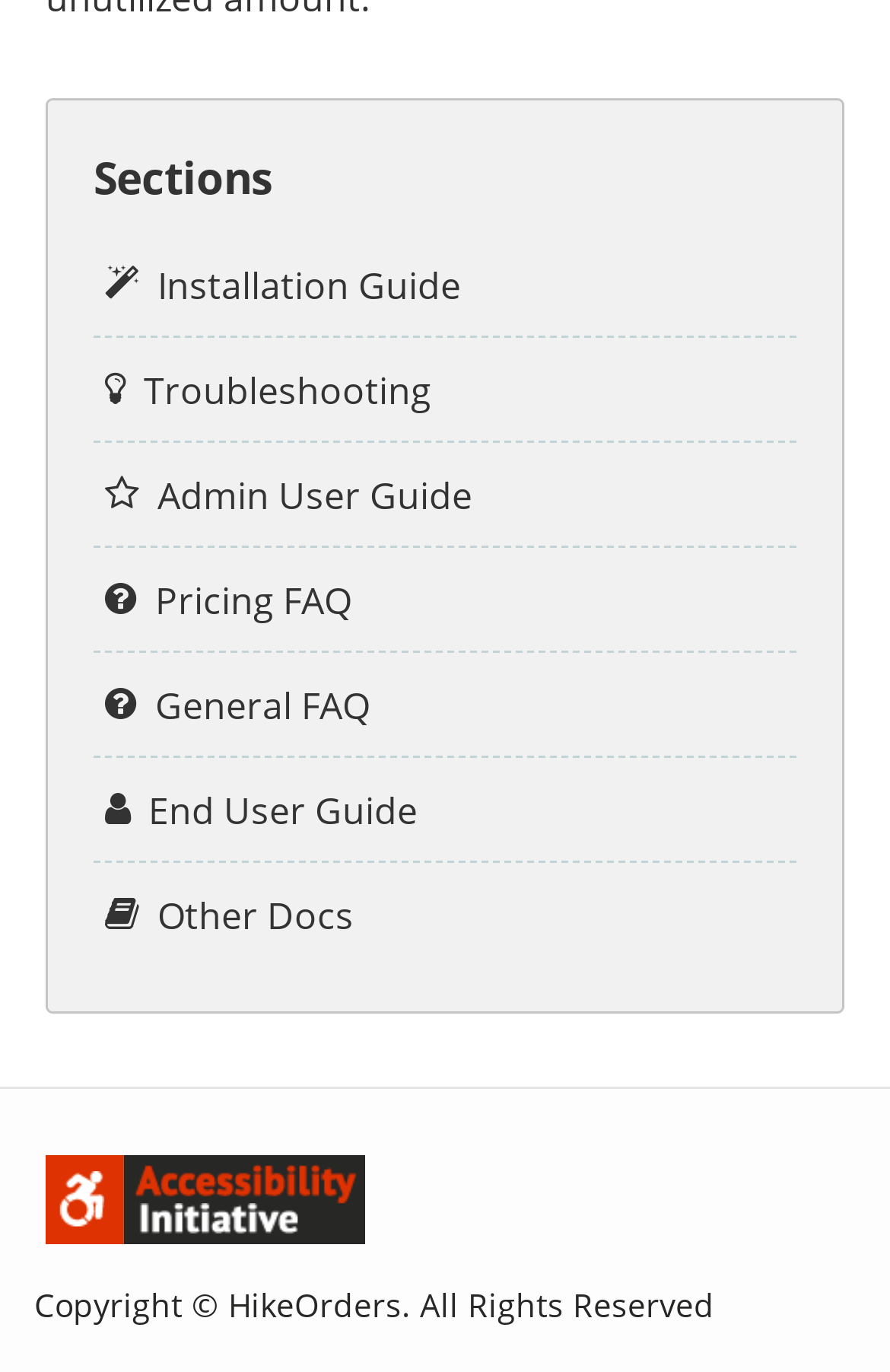What is the badge at the bottom of the page?
Please use the image to provide a one-word or short phrase answer.

Accessibility Initiative Badge